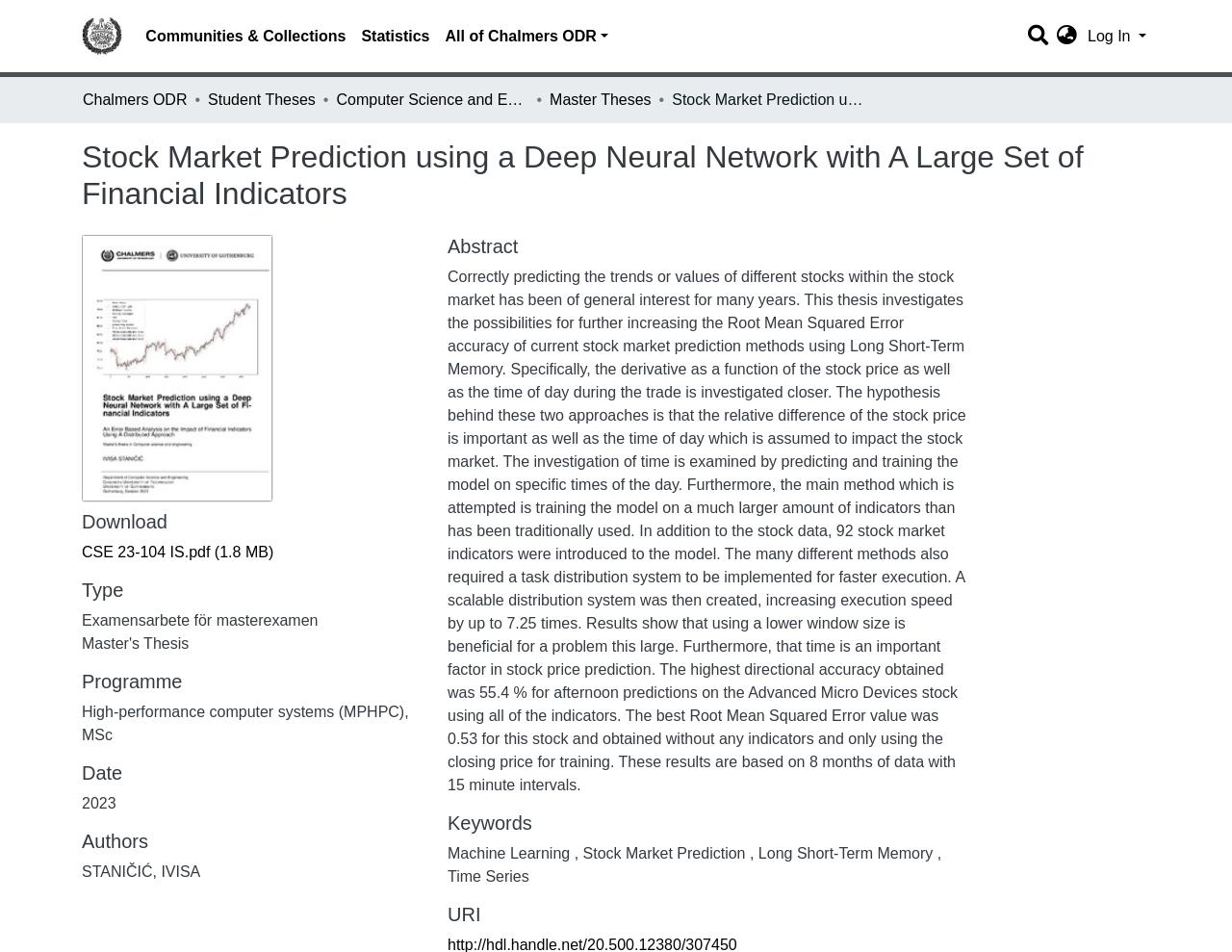What is the type of the thesis?
Using the image provided, answer with just one word or phrase.

Examensarbete för masterexamen